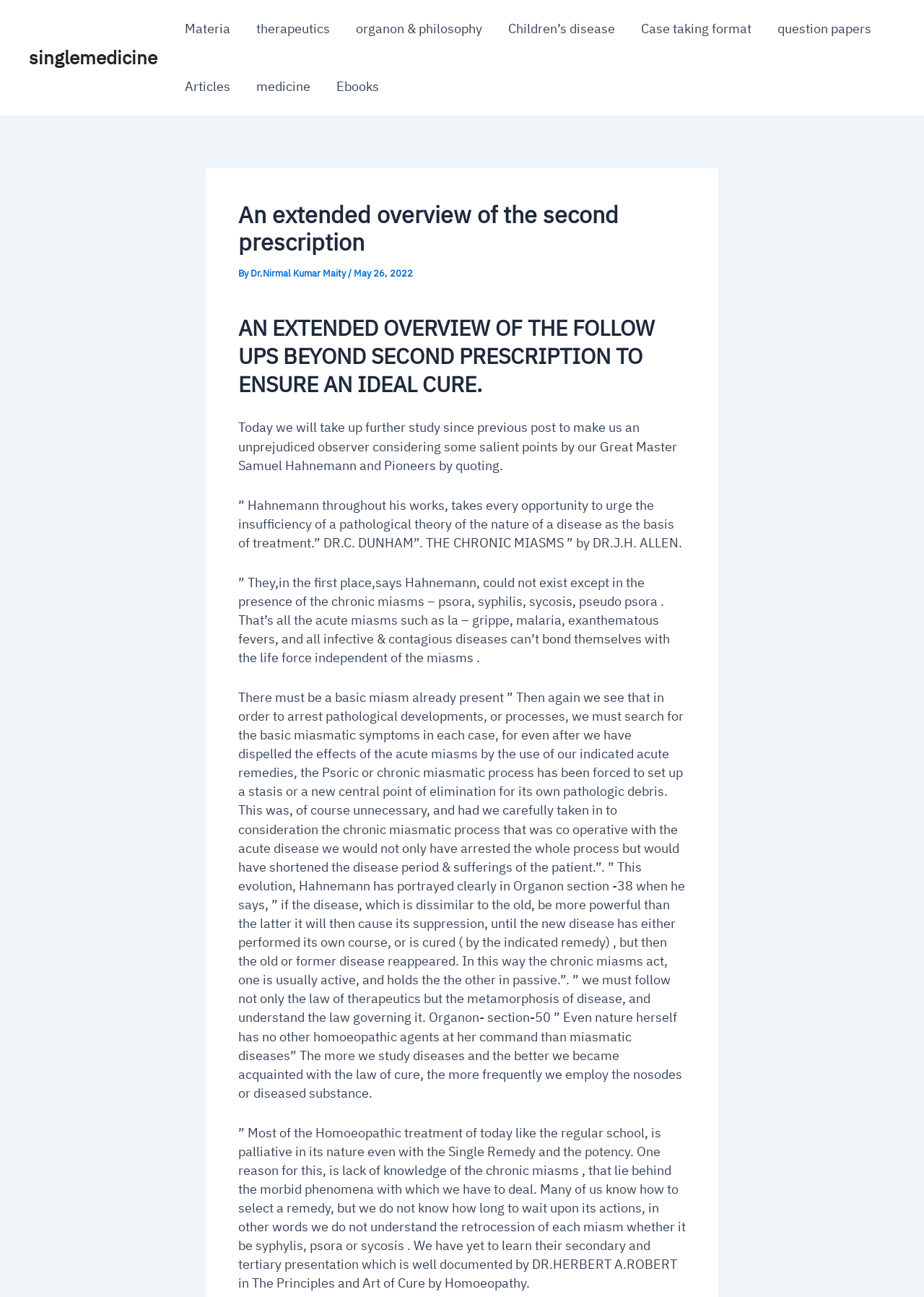Give a concise answer using one word or a phrase to the following question:
What is the name of the book mentioned in the article?

The Chronic Miasms